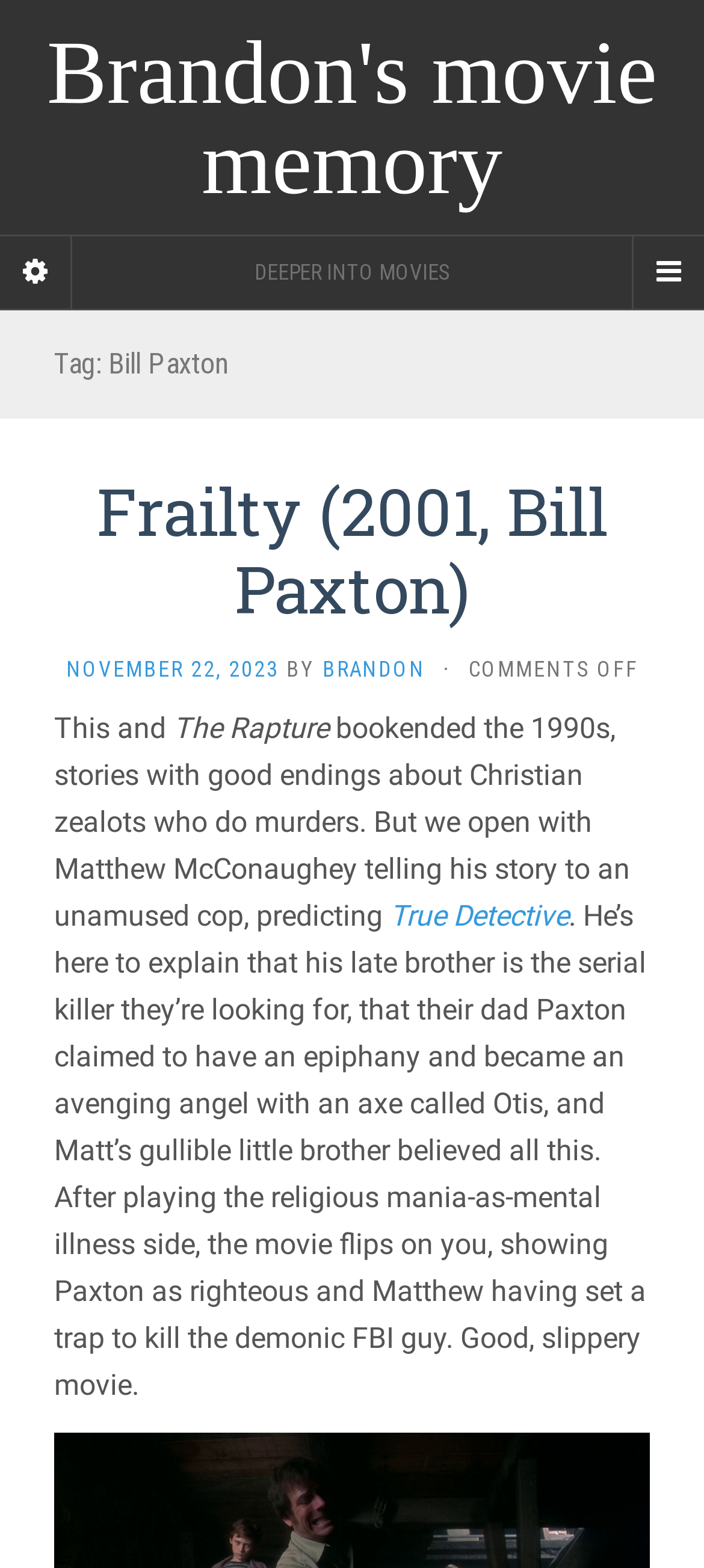Based on the provided description, "Brandon", find the bounding box of the corresponding UI element in the screenshot.

[0.458, 0.418, 0.604, 0.434]